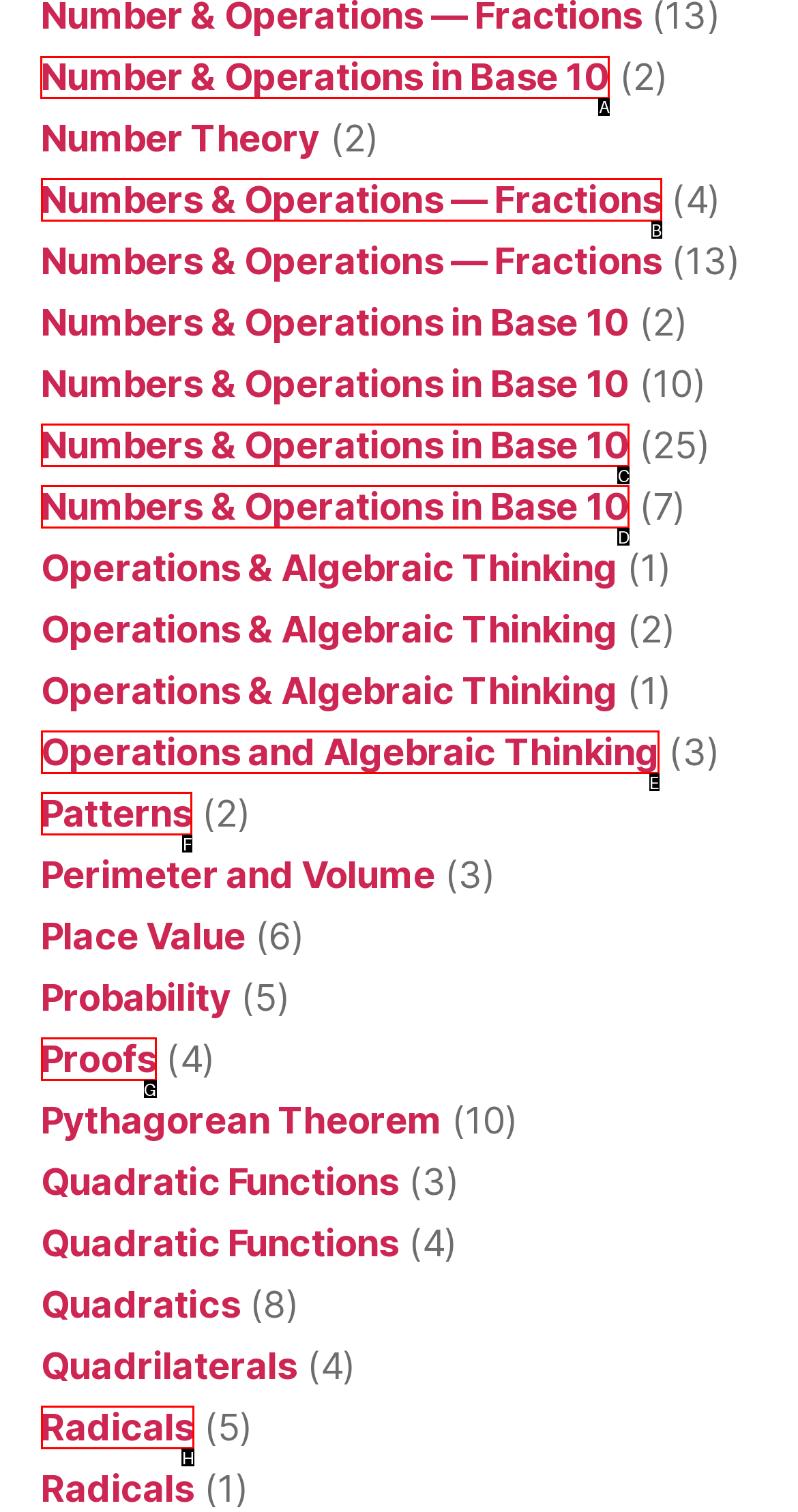Which letter corresponds to the correct option to complete the task: Read the article by Phineas Rueckert?
Answer with the letter of the chosen UI element.

None